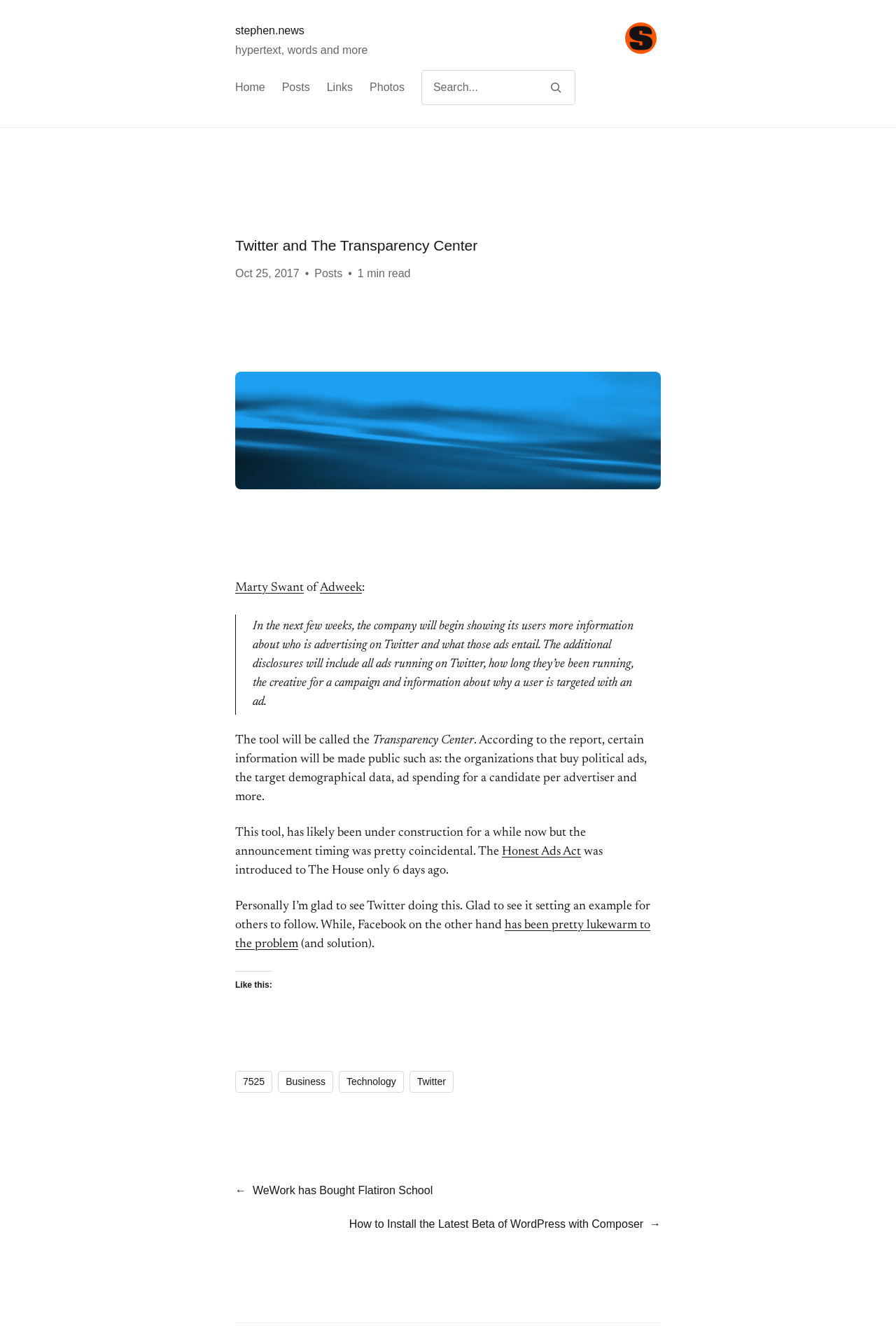Please mark the clickable region by giving the bounding box coordinates needed to complete this instruction: "Contact us via email".

None